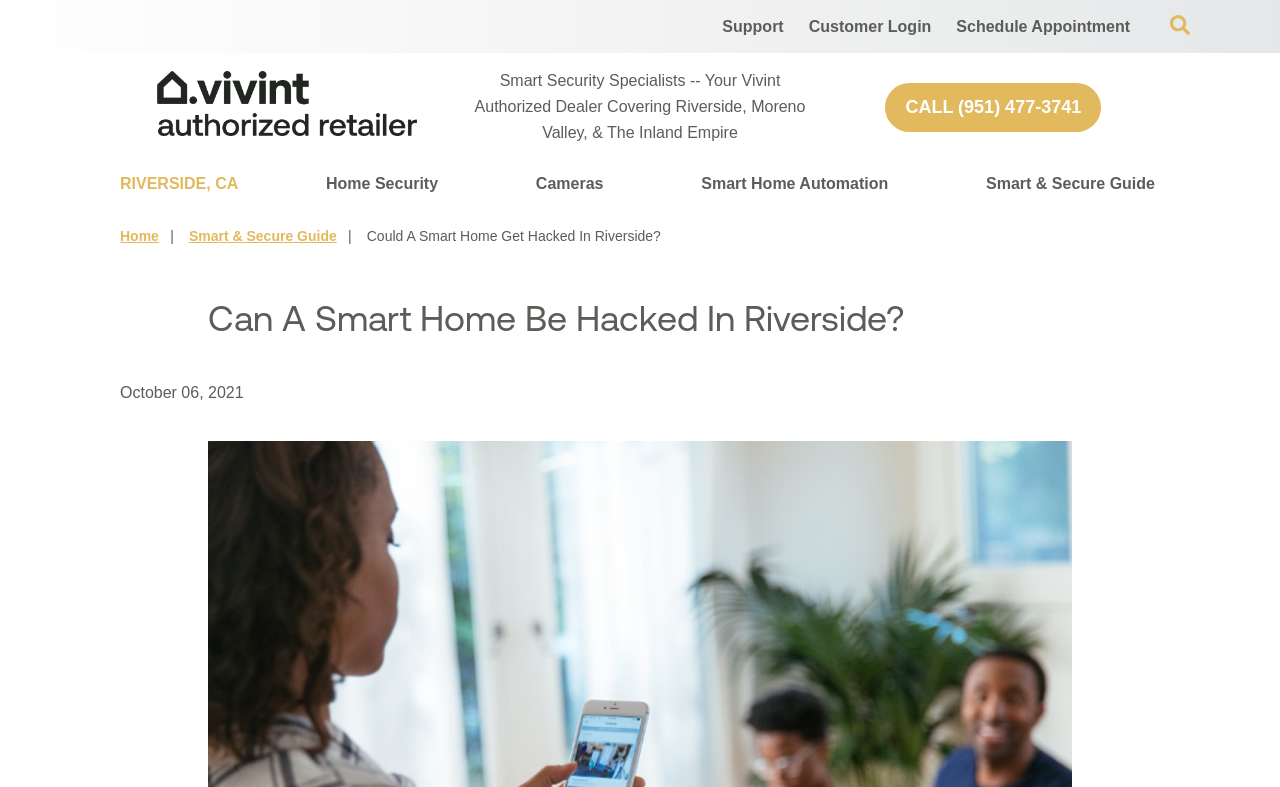Please locate the clickable area by providing the bounding box coordinates to follow this instruction: "Call (951) 477-3741".

[0.692, 0.105, 0.86, 0.167]